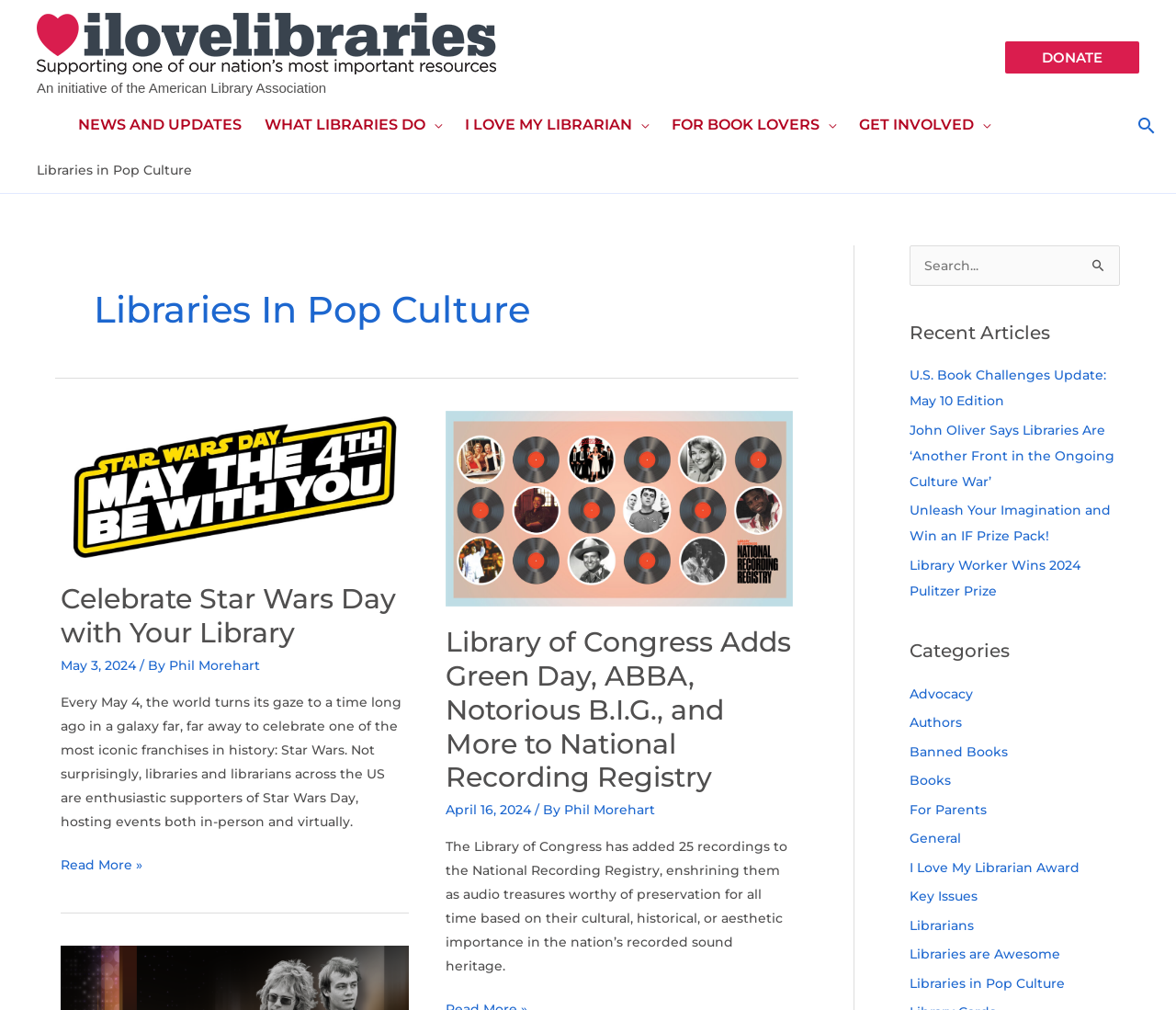Provide the bounding box coordinates of the section that needs to be clicked to accomplish the following instruction: "View 'NEWS AND UPDATES'."

[0.055, 0.101, 0.213, 0.146]